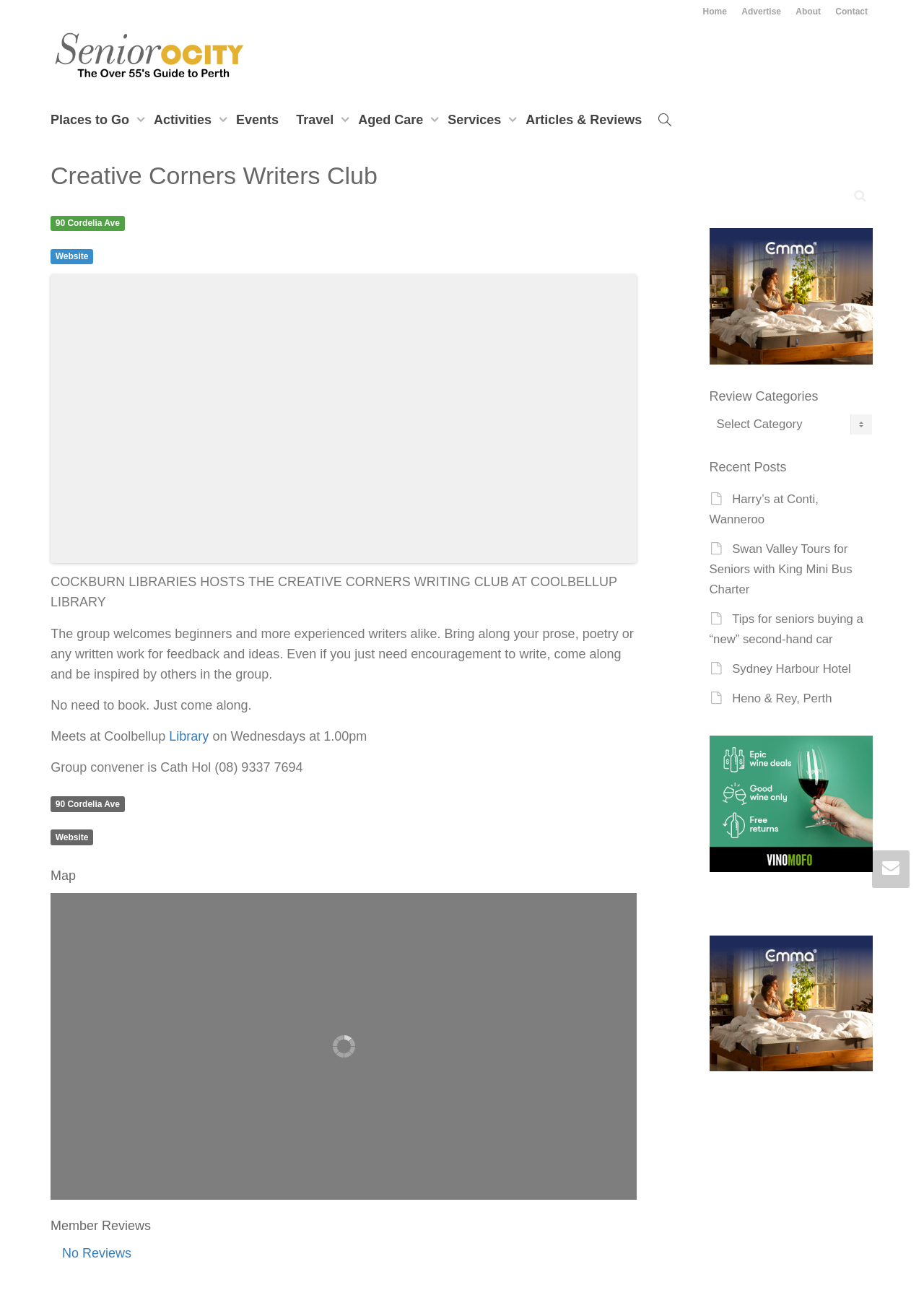Determine the bounding box coordinates of the region to click in order to accomplish the following instruction: "Click on Home". Provide the coordinates as four float numbers between 0 and 1, specifically [left, top, right, bottom].

[0.754, 0.0, 0.794, 0.018]